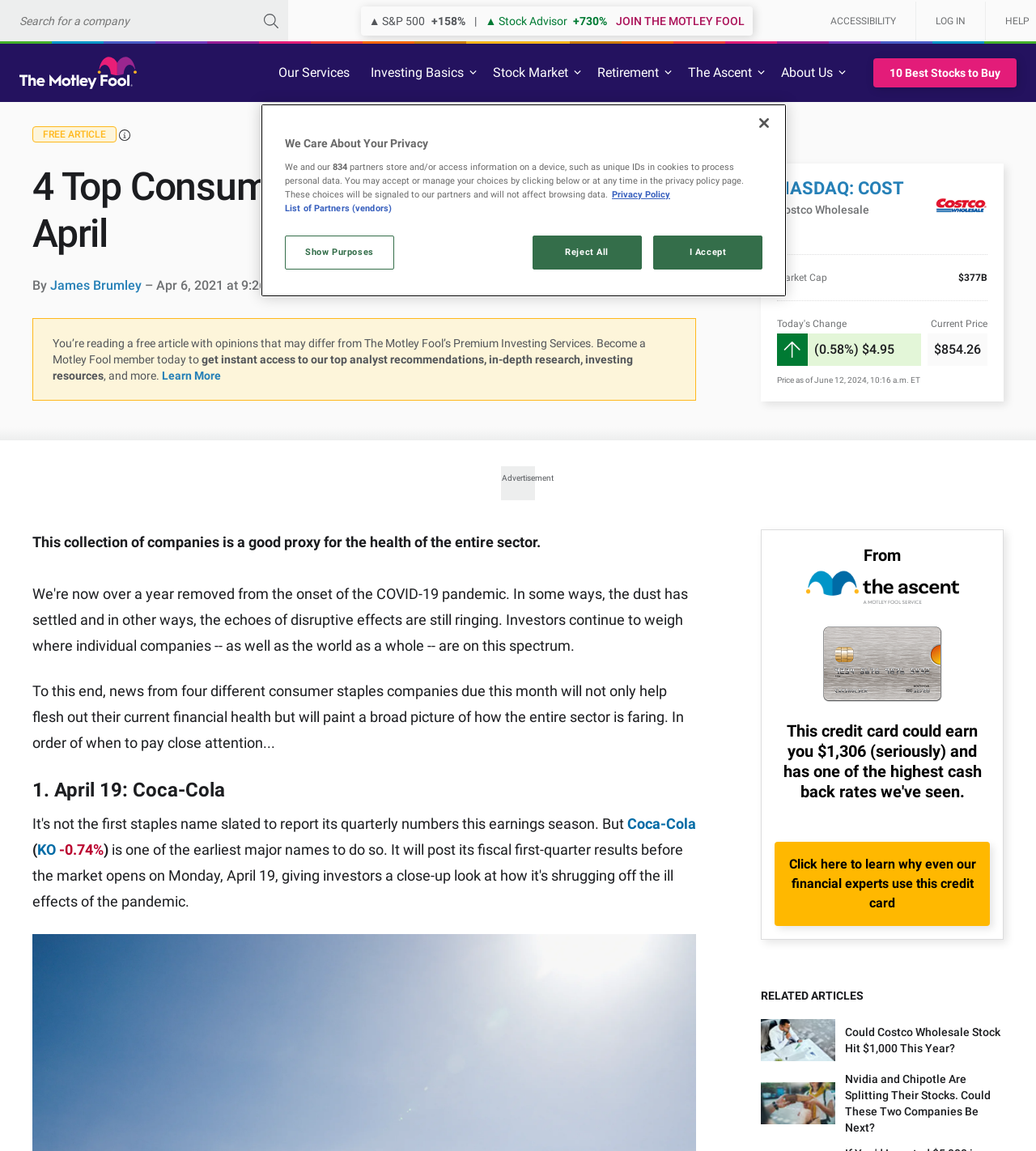Using the description "10 Best Stocks to Buy", predict the bounding box of the relevant HTML element.

[0.843, 0.042, 0.981, 0.085]